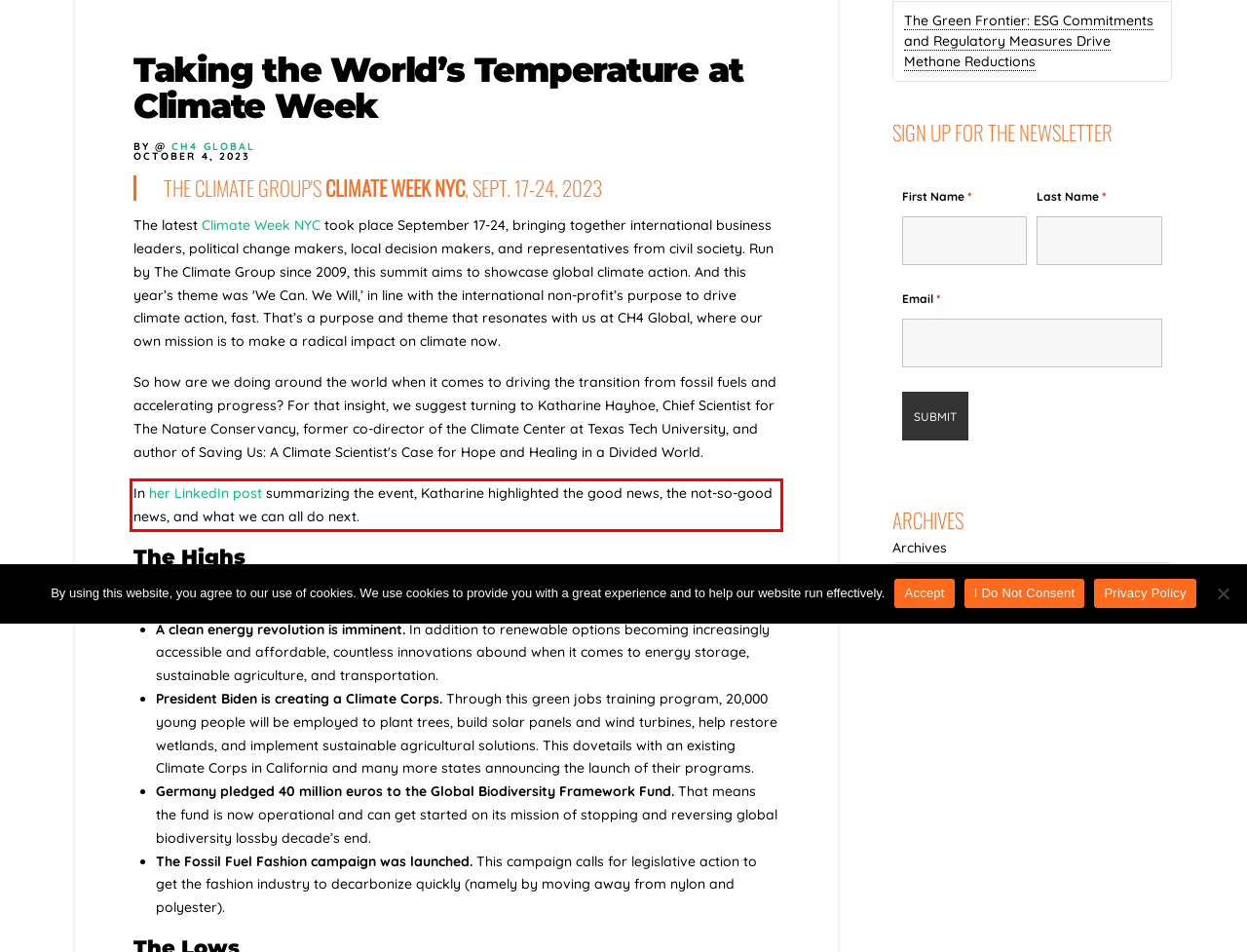Please recognize and transcribe the text located inside the red bounding box in the webpage image.

In her LinkedIn post summarizing the event, Katharine highlighted the good news, the not-so-good news, and what we can all do next.